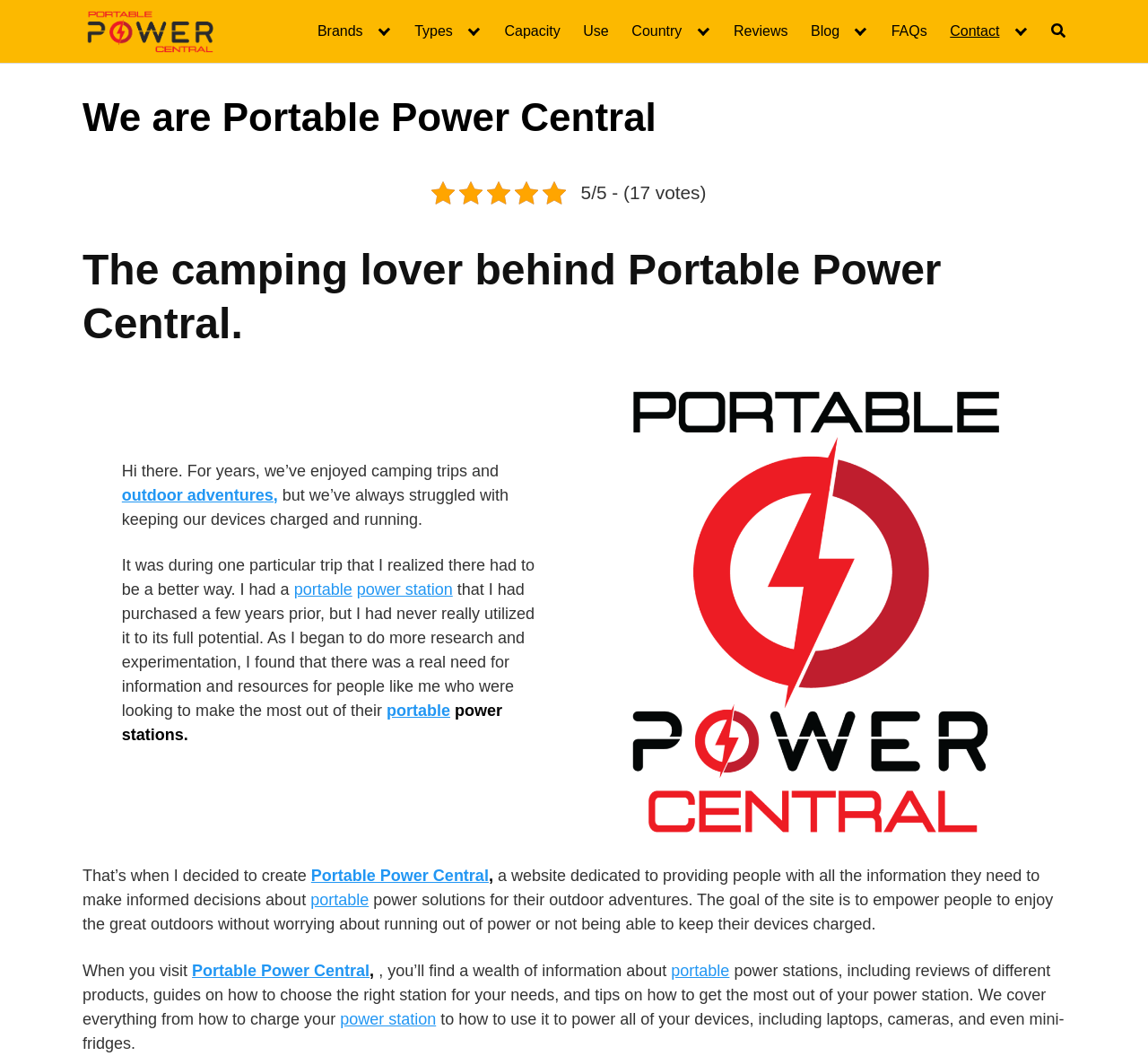Answer briefly with one word or phrase:
What is the name of the website?

Portable Power Central